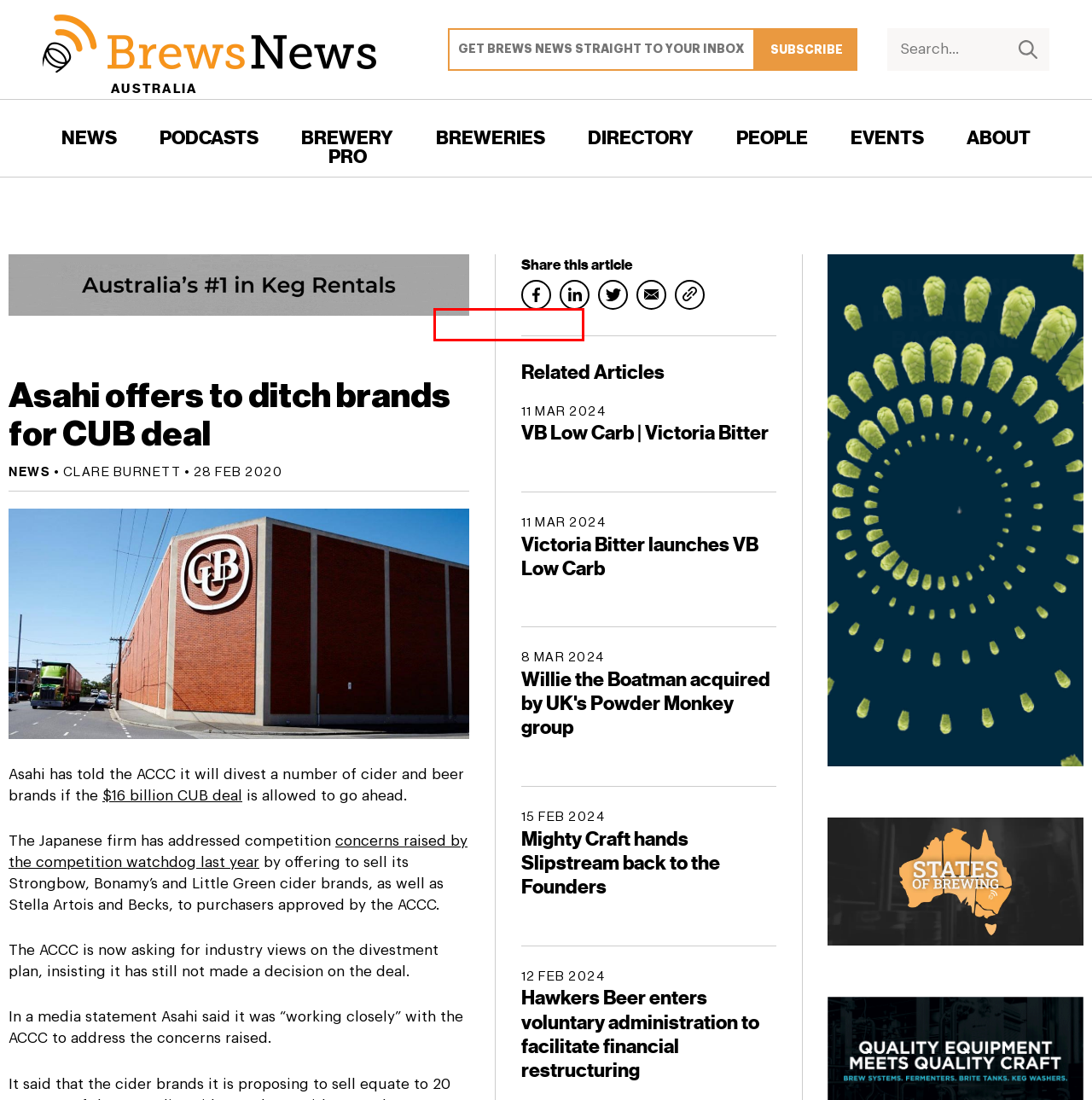You have been given a screenshot of a webpage with a red bounding box around a UI element. Select the most appropriate webpage description for the new webpage that appears after clicking the element within the red bounding box. The choices are:
A. Events  – Brews News Australia
B. Breweries  – Brews News Australia
C. Brewery Pro  – Brews News Australia
D. Brewery Radar  – Brews News Australia
E. Historical  – Brews News Australia
F. Trademarks  – Brews News Australia
G. ACCC raises competition concerns over Asahi-CUB deal  – Brews News Australia
H. CUB snapped up by Asahi in $16bn deal  – Brews News Australia

D